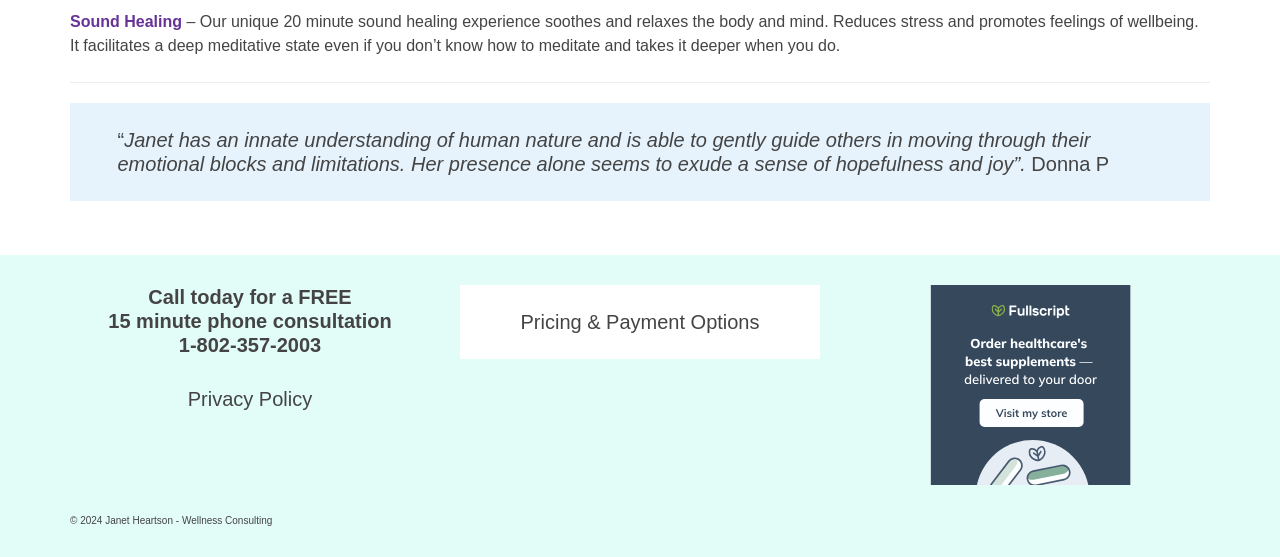Who is the person being quoted?
From the image, respond using a single word or phrase.

Donna P